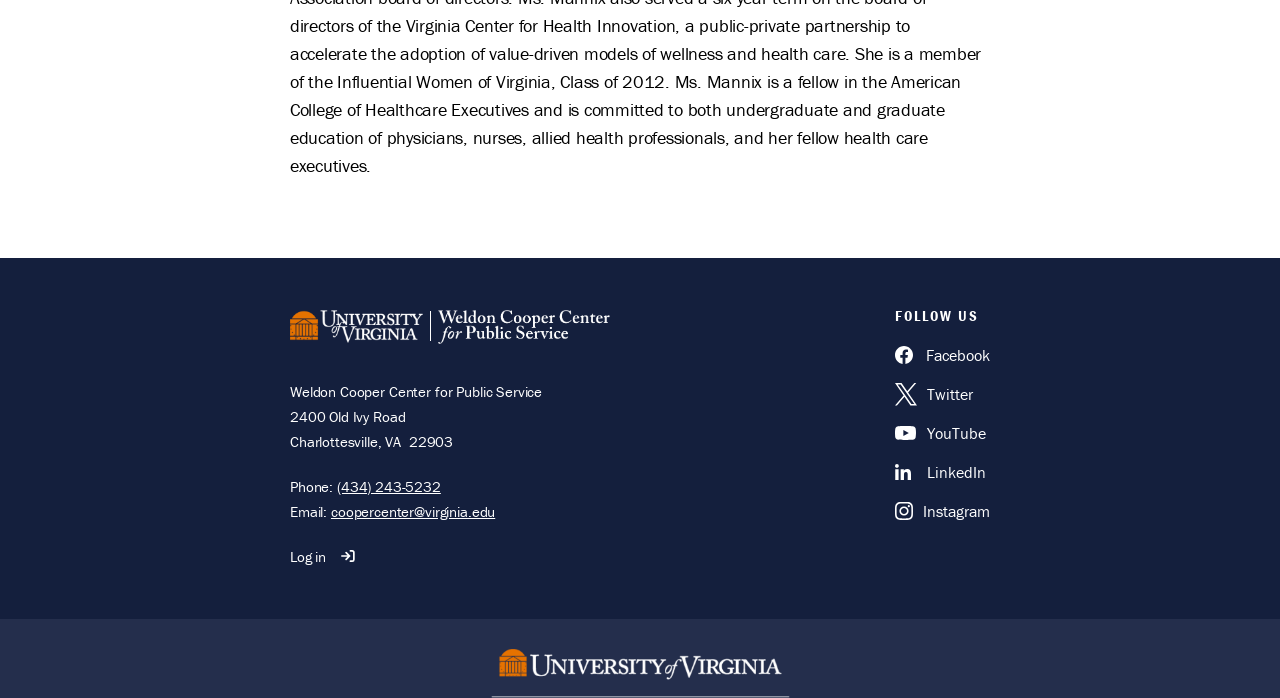Please determine the bounding box coordinates of the clickable area required to carry out the following instruction: "Log in to the website". The coordinates must be four float numbers between 0 and 1, represented as [left, top, right, bottom].

[0.227, 0.779, 0.255, 0.815]